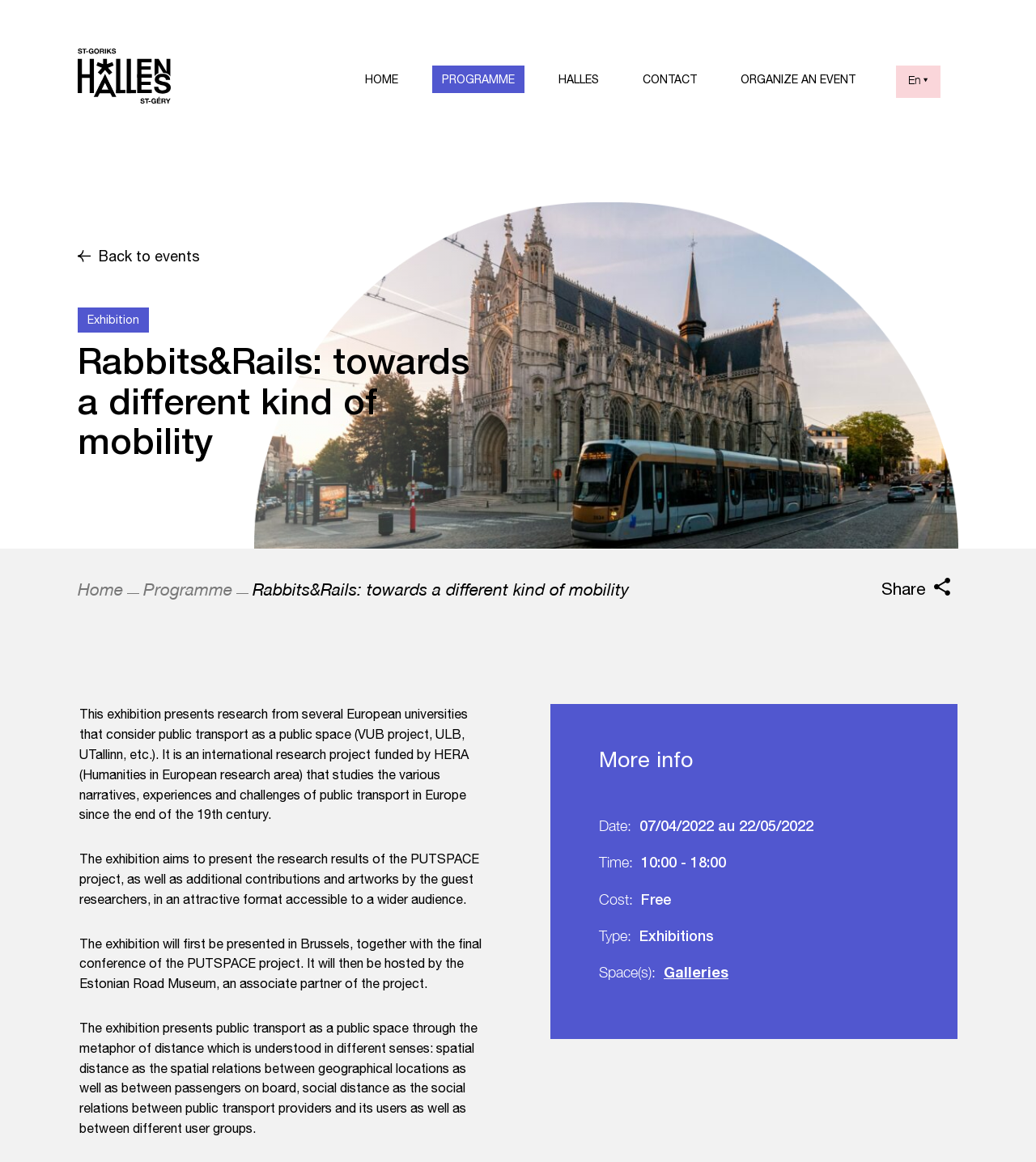What is the cost of the exhibition?
Using the image, answer in one word or phrase.

Free